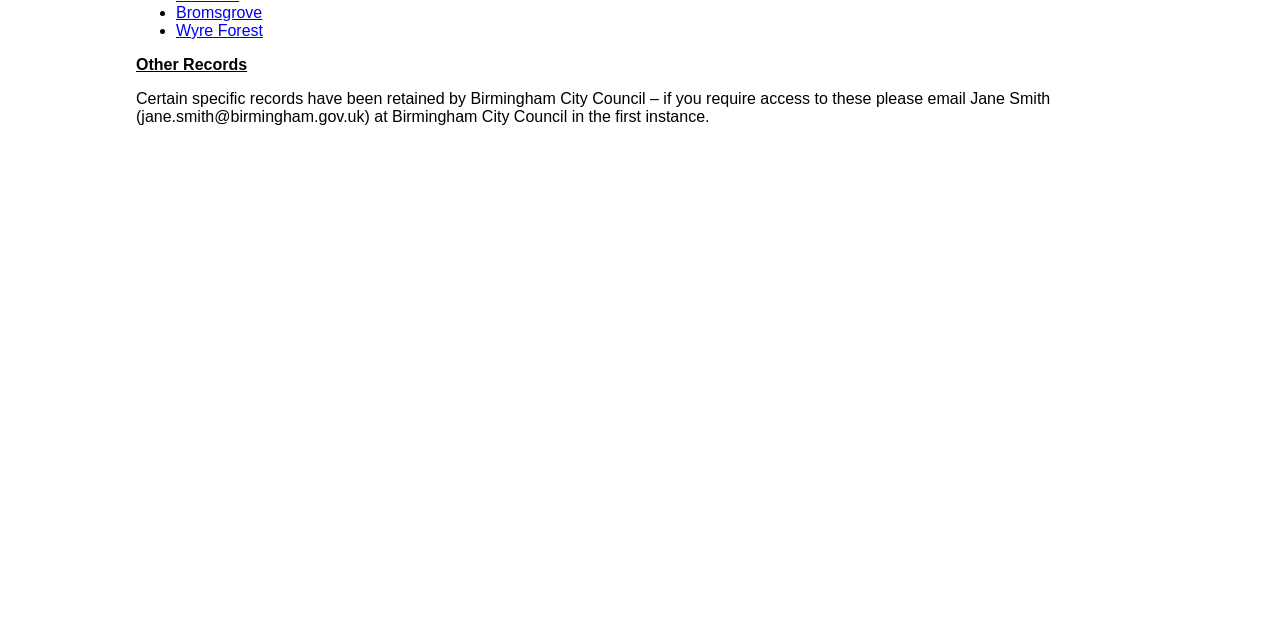Locate the bounding box of the UI element with the following description: "Wyre Forest".

[0.138, 0.034, 0.205, 0.061]